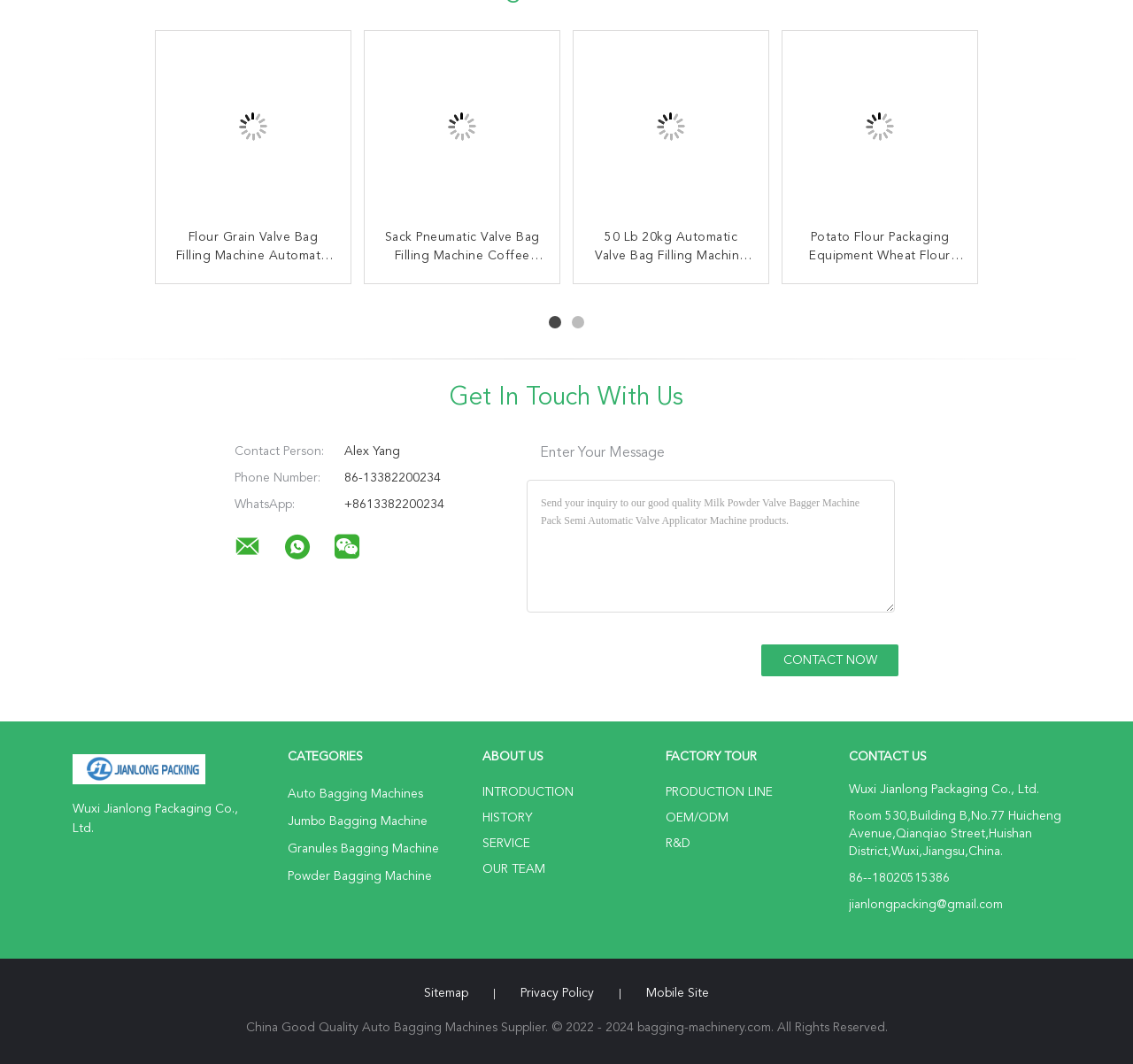Please identify the bounding box coordinates of the clickable area that will allow you to execute the instruction: "View the company's introduction".

[0.426, 0.739, 0.506, 0.75]